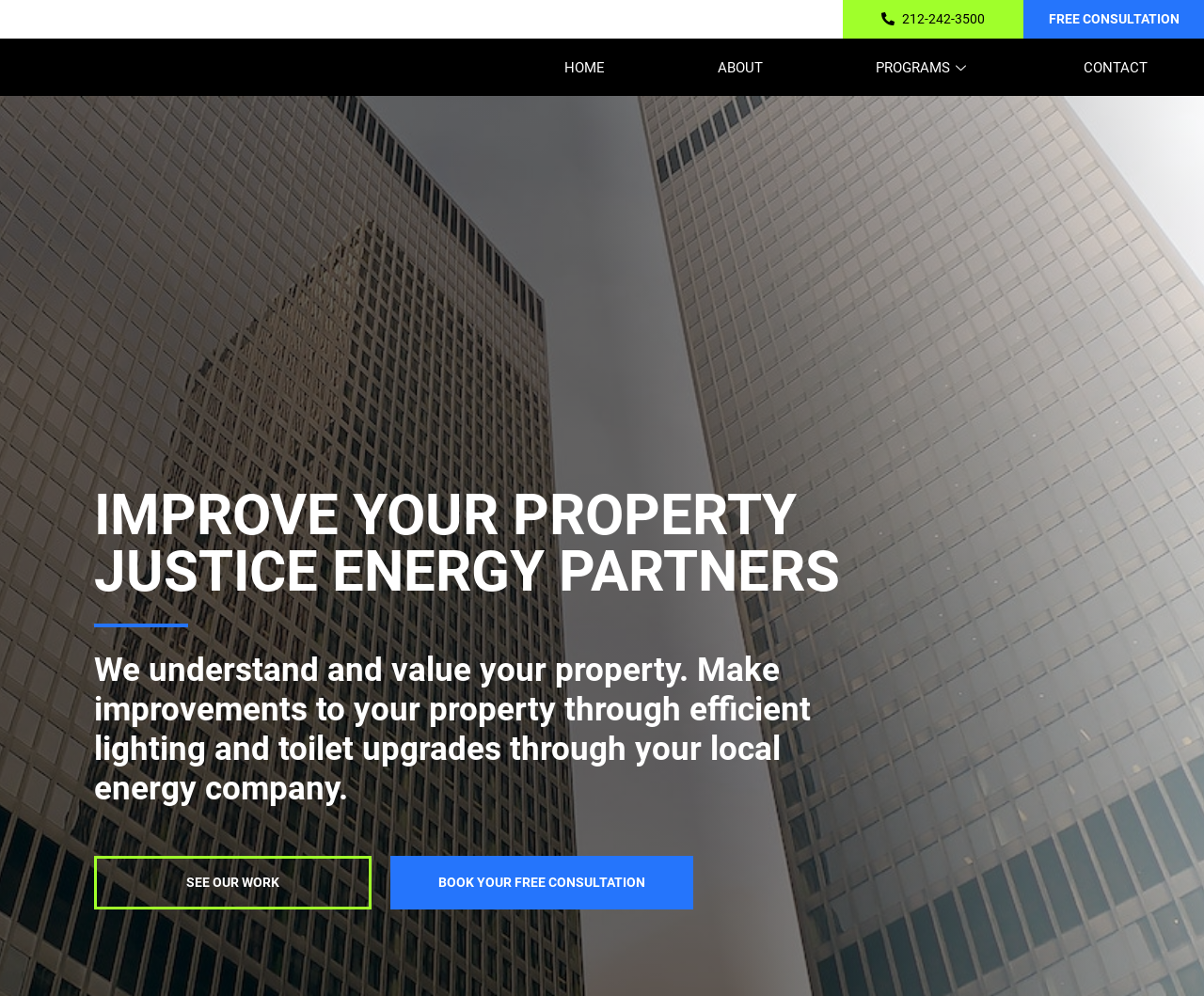Examine the image carefully and respond to the question with a detailed answer: 
How can I see examples of Justice Energy's work?

I found the link 'SEE OUR WORK' which is located below the heading 'IMPROVE YOUR PROPERTY JUSTICE ENERGY PARTNERS'. This link suggests that it will show examples of Justice Energy's work.